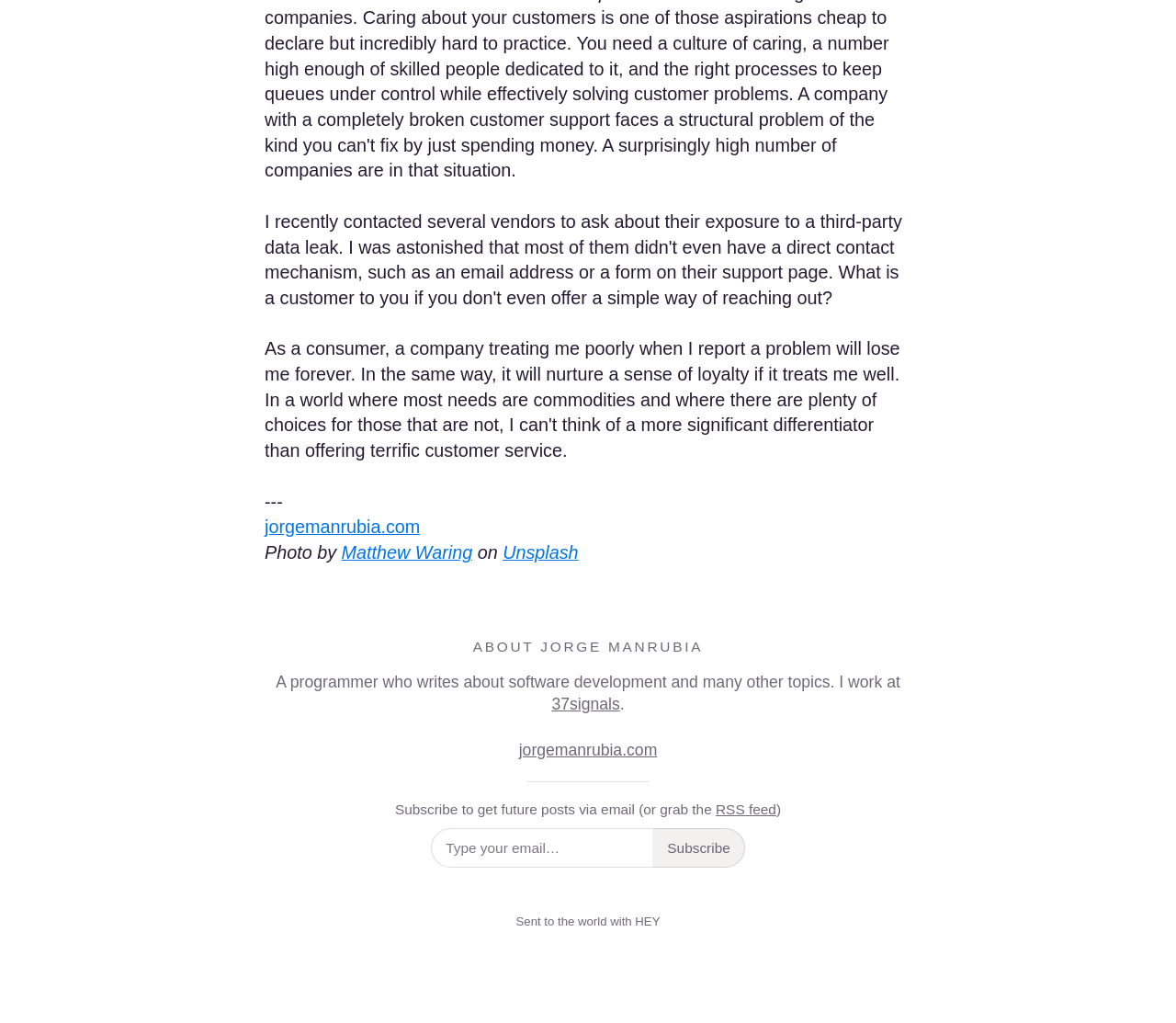Highlight the bounding box coordinates of the element you need to click to perform the following instruction: "learn more about 37signals."

[0.469, 0.68, 0.527, 0.698]